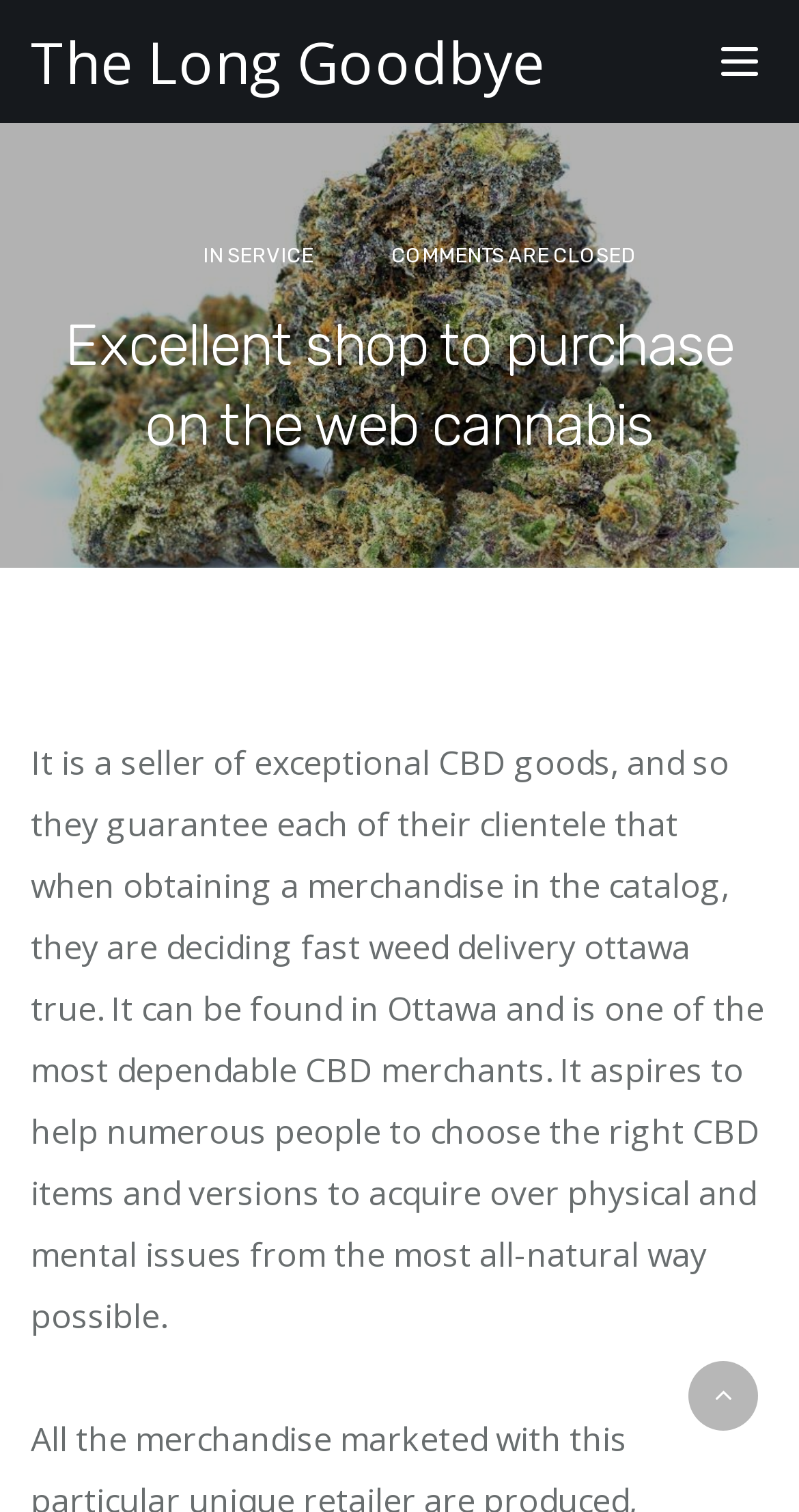What is the status of comments on this webpage?
Look at the screenshot and provide an in-depth answer.

The static text element with the text 'COMMENTS ARE CLOSED' indicates that comments are not allowed or are currently closed on this webpage.